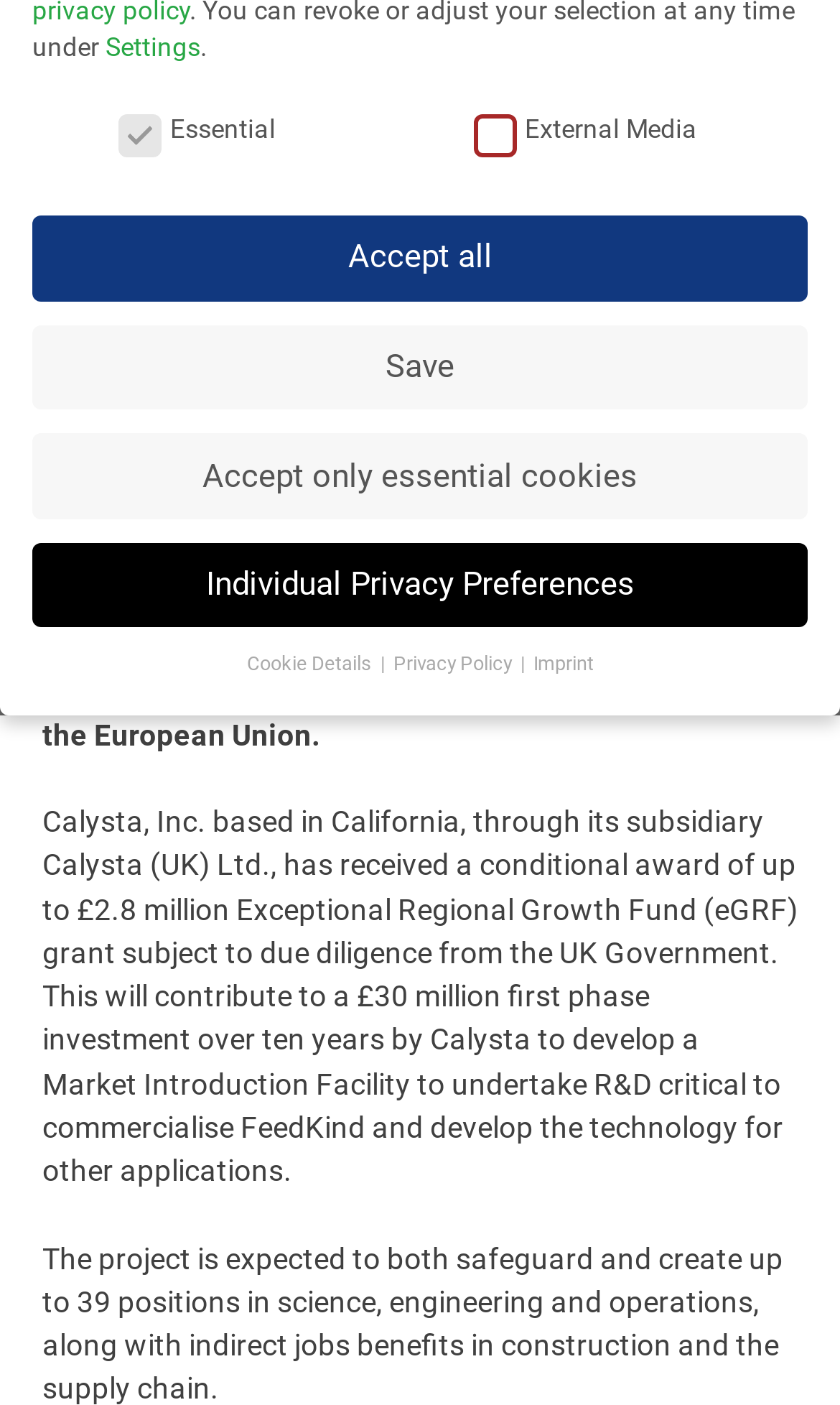Determine the bounding box for the described HTML element: "Individual Privacy Preferences". Ensure the coordinates are four float numbers between 0 and 1 in the format [left, top, right, bottom].

[0.038, 0.386, 0.962, 0.447]